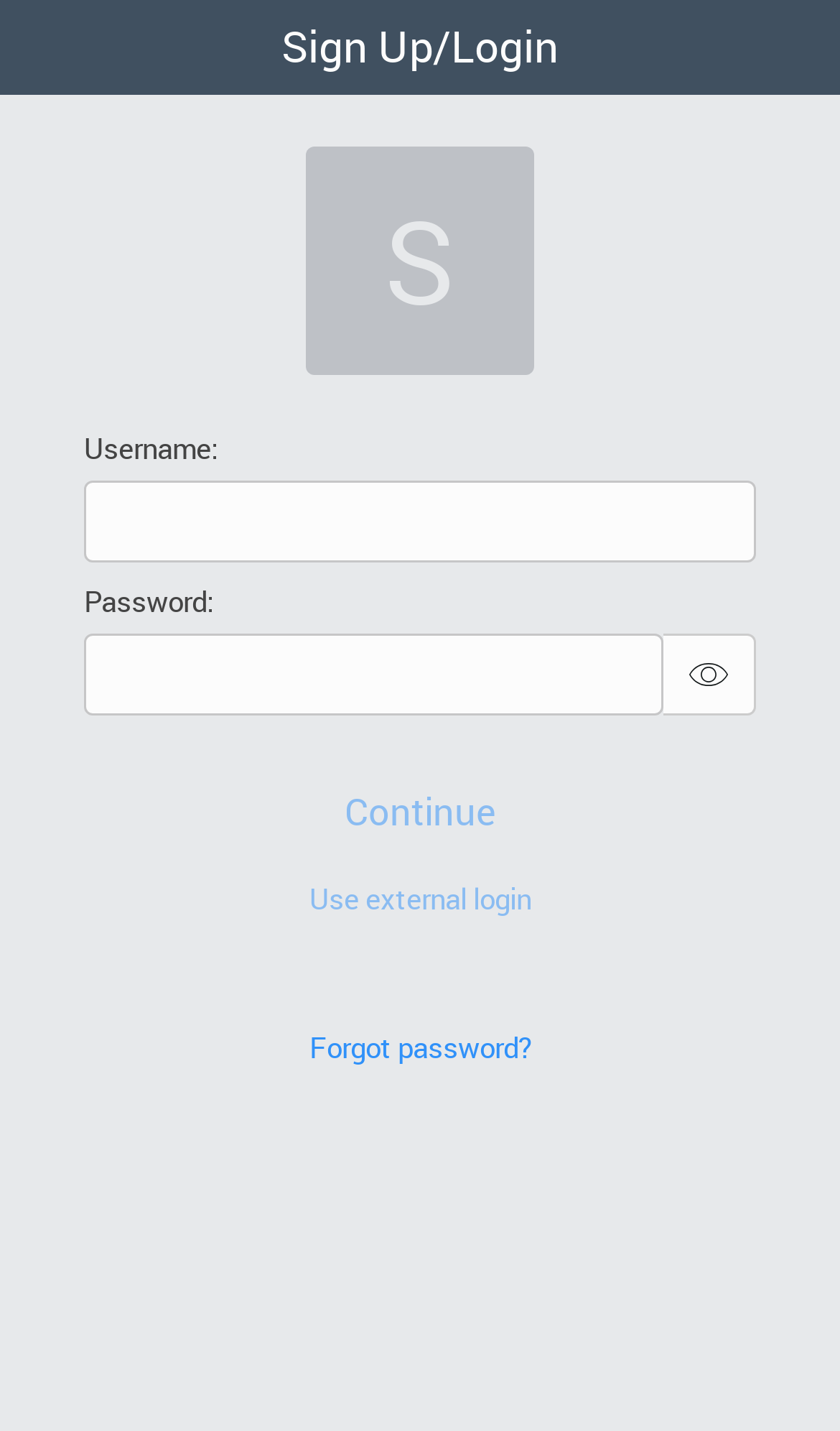Are the 'Continue' and 'Use external login' buttons currently clickable?
From the screenshot, provide a brief answer in one word or phrase.

No